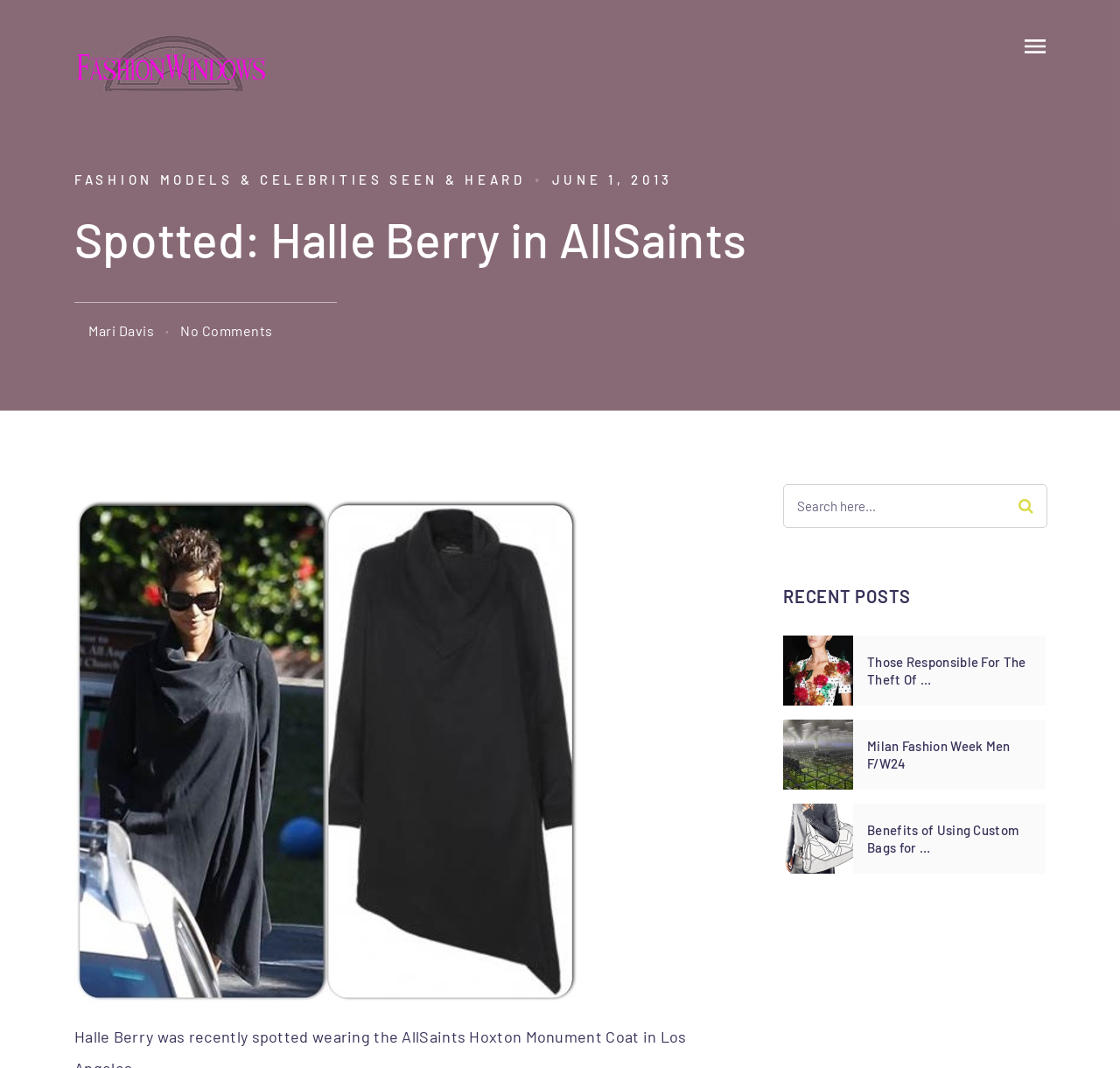Can you find the bounding box coordinates for the element that needs to be clicked to execute this instruction: "Check out the latest fashion news"? The coordinates should be given as four float numbers between 0 and 1, i.e., [left, top, right, bottom].

[0.066, 0.161, 0.137, 0.175]